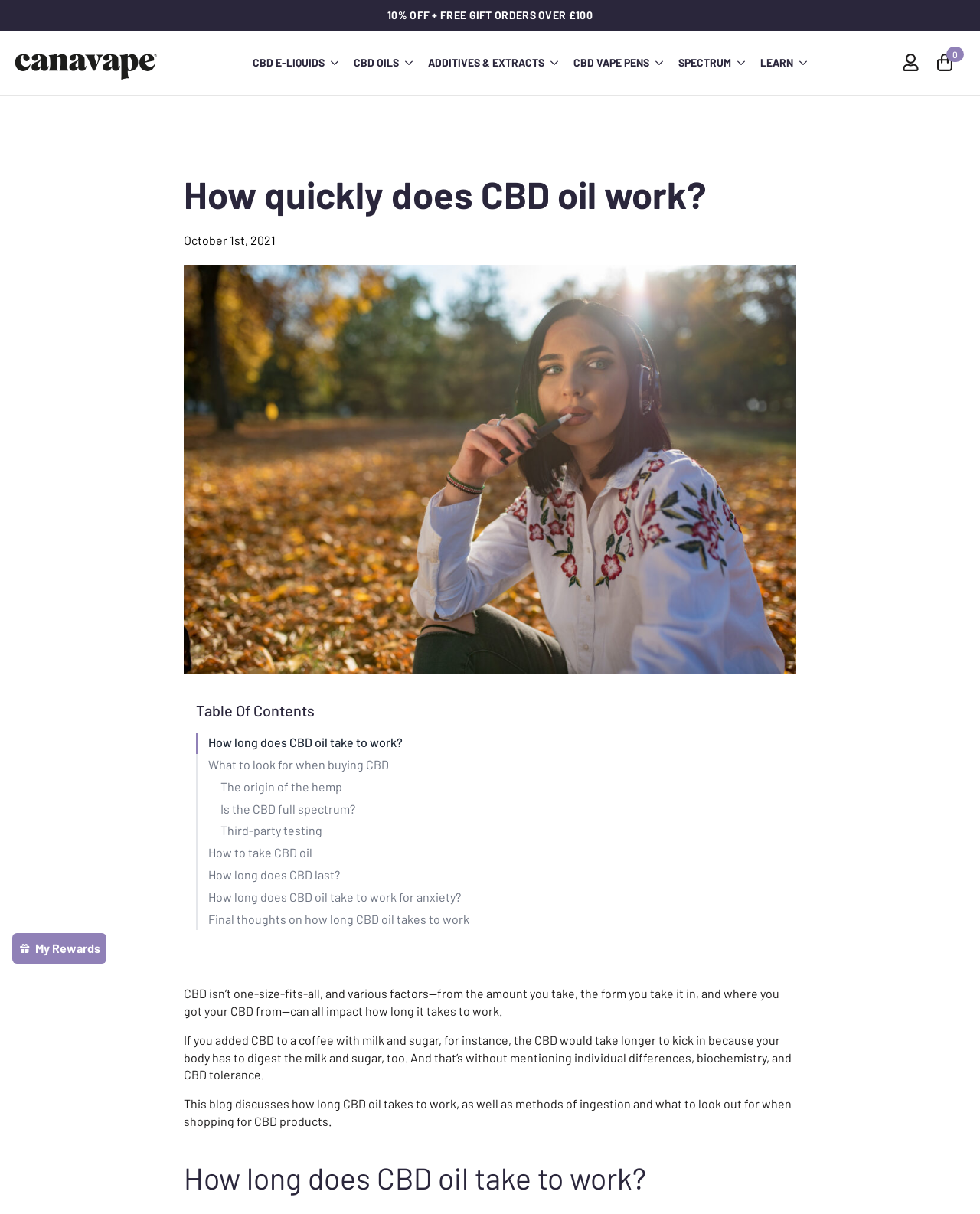Please determine the bounding box coordinates of the section I need to click to accomplish this instruction: "Click the 'How long does CBD oil take to work?' link".

[0.212, 0.605, 0.411, 0.617]